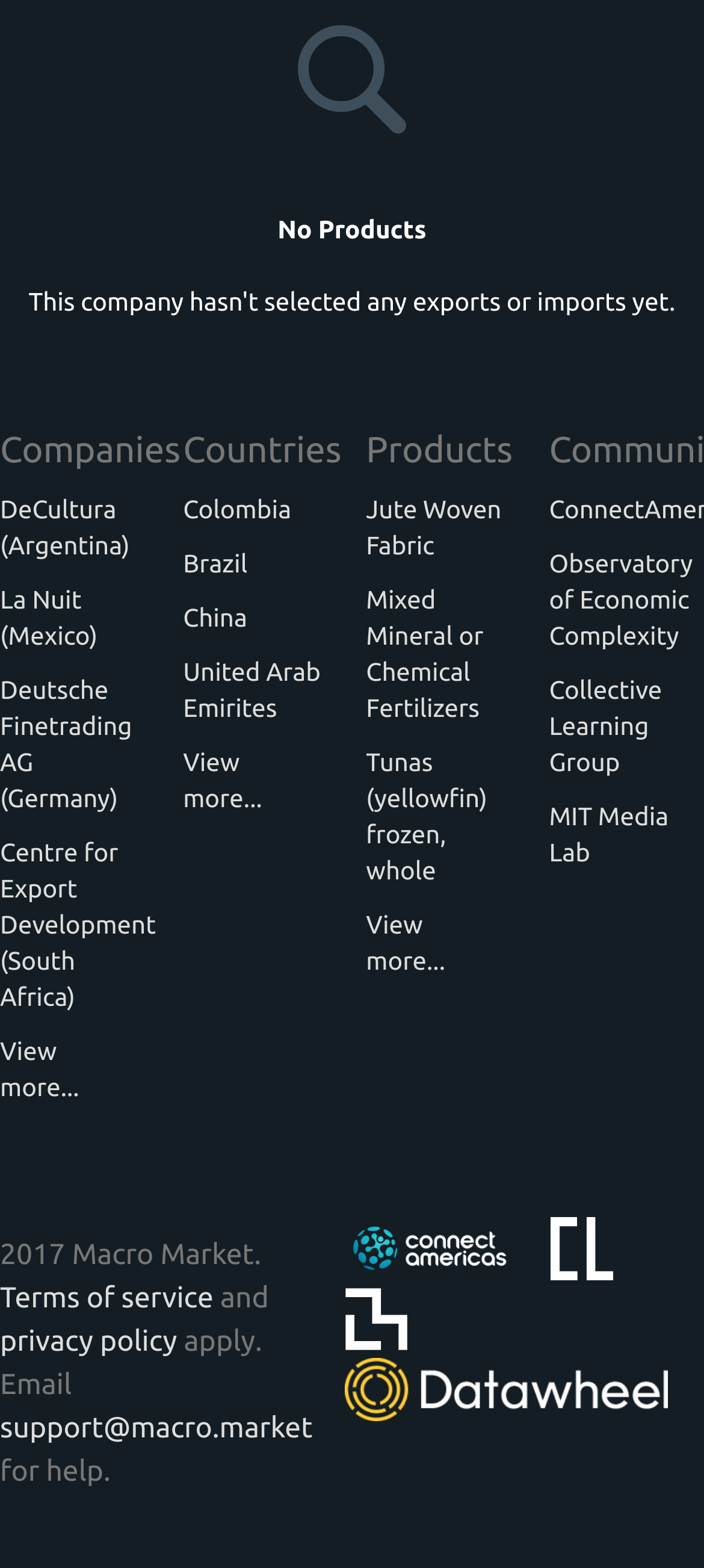Locate the bounding box coordinates of the clickable element to fulfill the following instruction: "Learn about Jute Woven Fabric". Provide the coordinates as four float numbers between 0 and 1 in the format [left, top, right, bottom].

[0.52, 0.313, 0.72, 0.359]